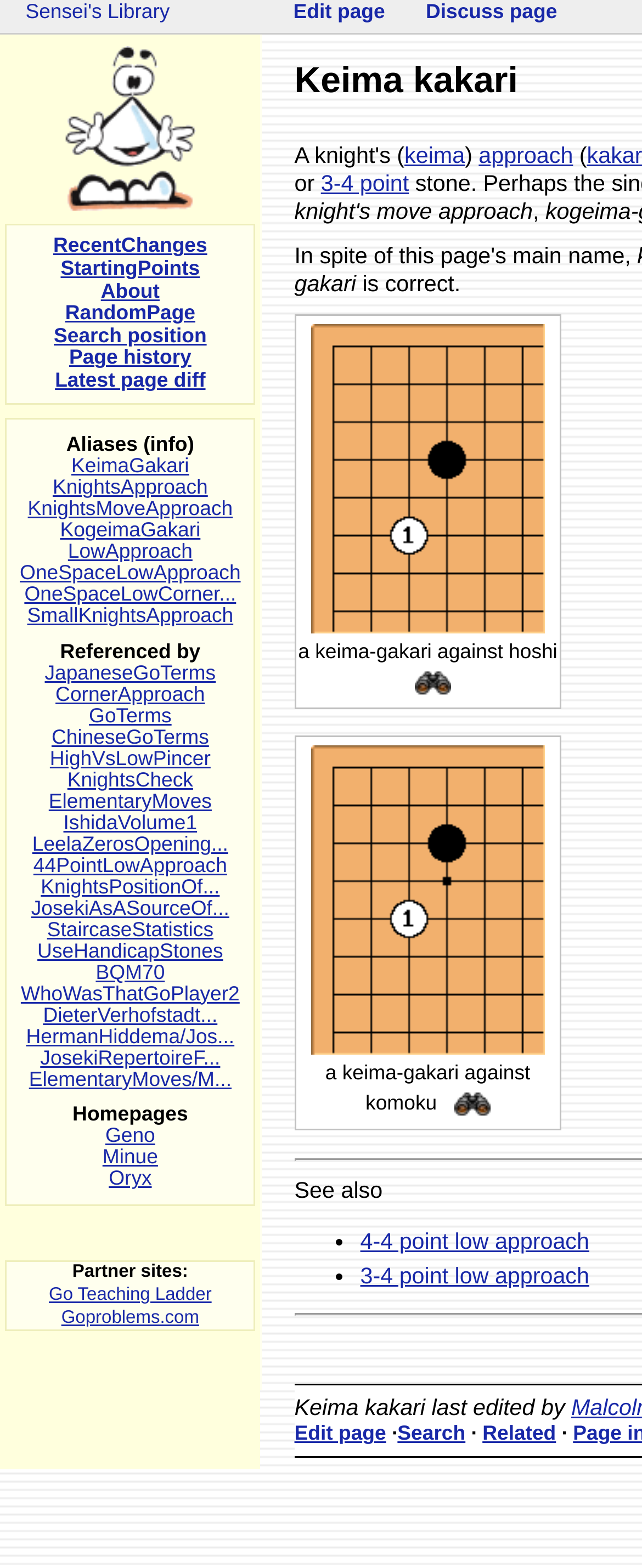Could you highlight the region that needs to be clicked to execute the instruction: "Edit the page"?

[0.459, 0.907, 0.601, 0.921]